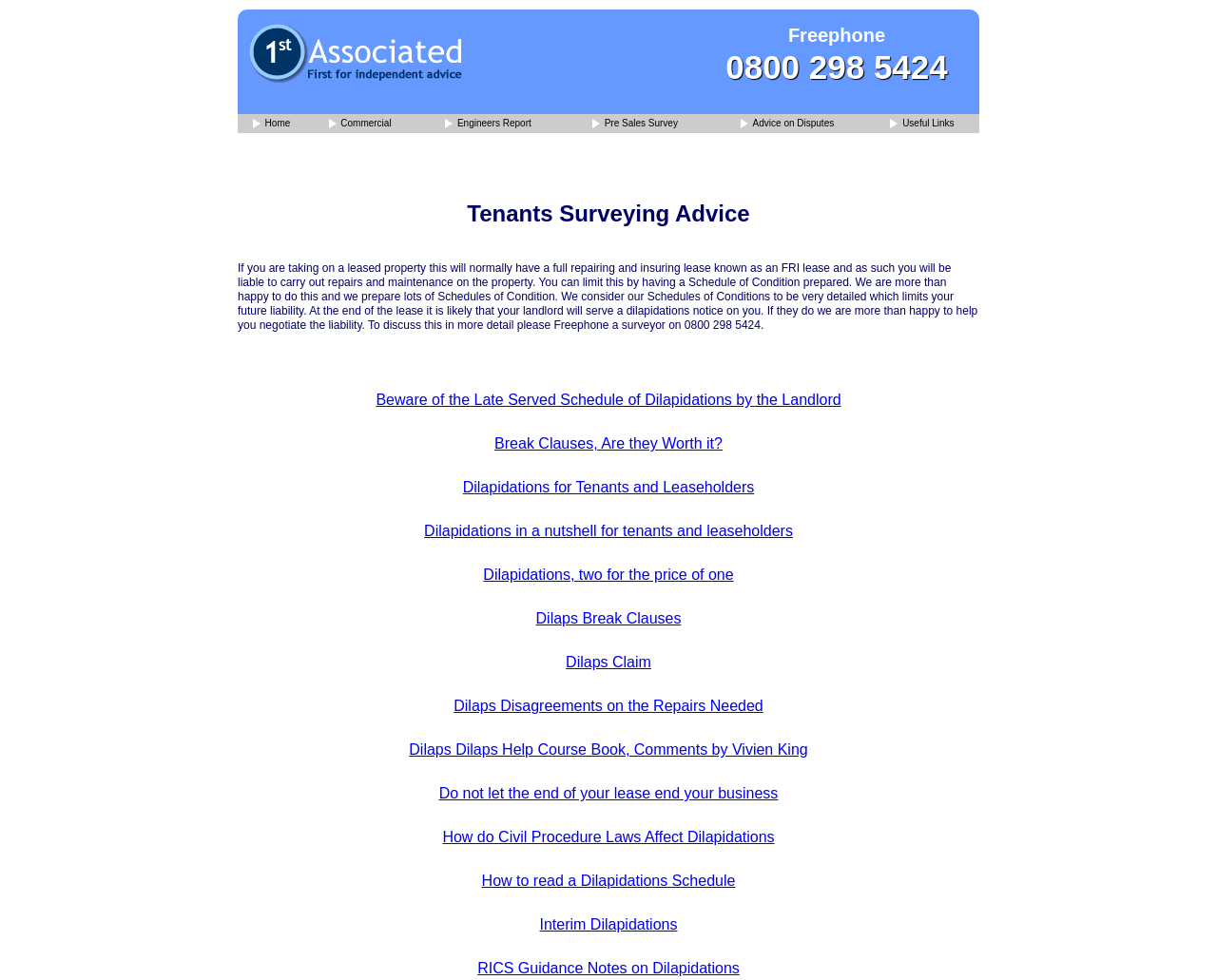What is the last article listed on the webpage?
Based on the image, give a concise answer in the form of a single word or short phrase.

RICS Guidance Notes on Dilapidations